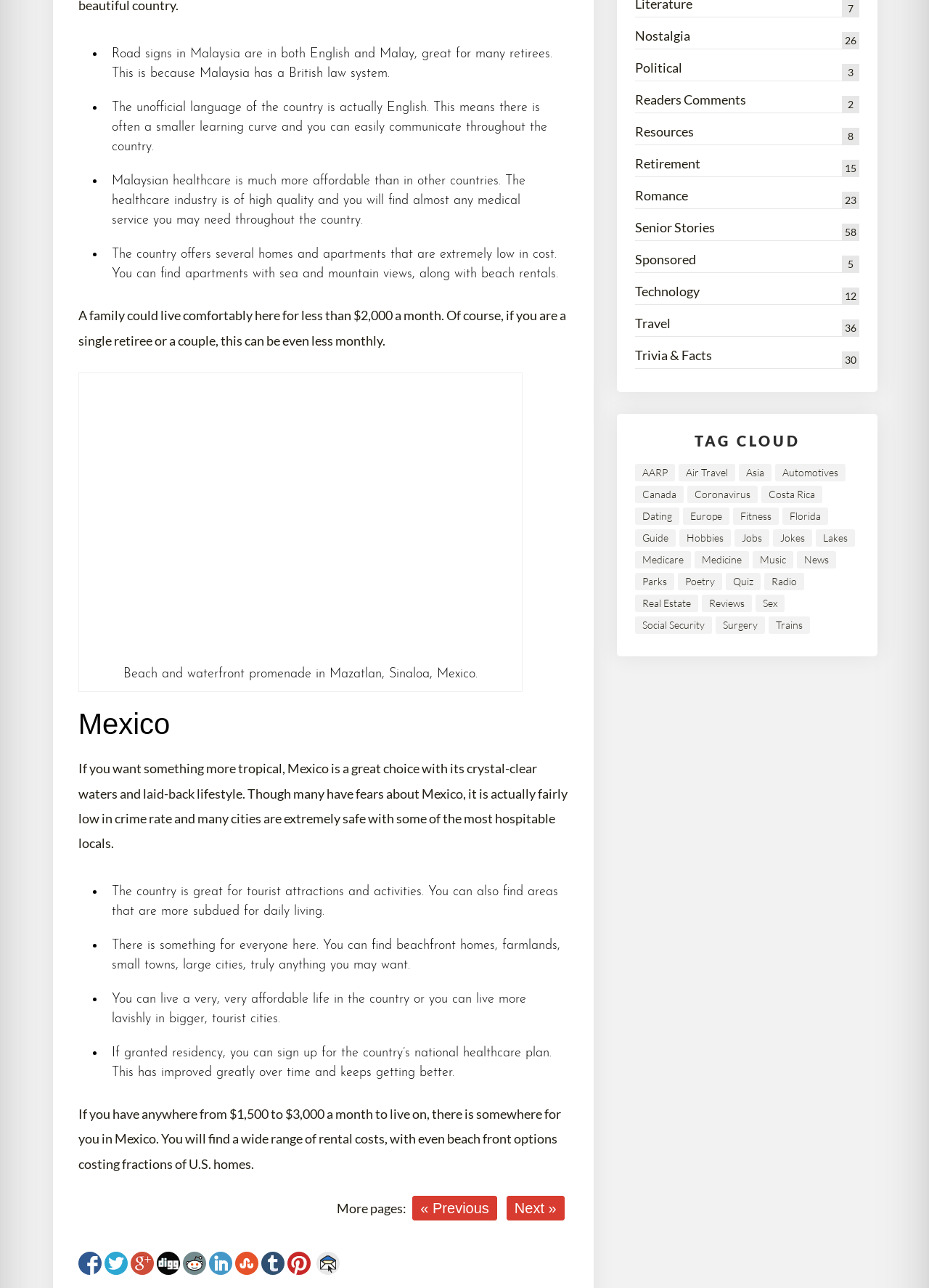Can you specify the bounding box coordinates of the area that needs to be clicked to fulfill the following instruction: "Click on 'Email this article'"?

[0.34, 0.972, 0.365, 0.99]